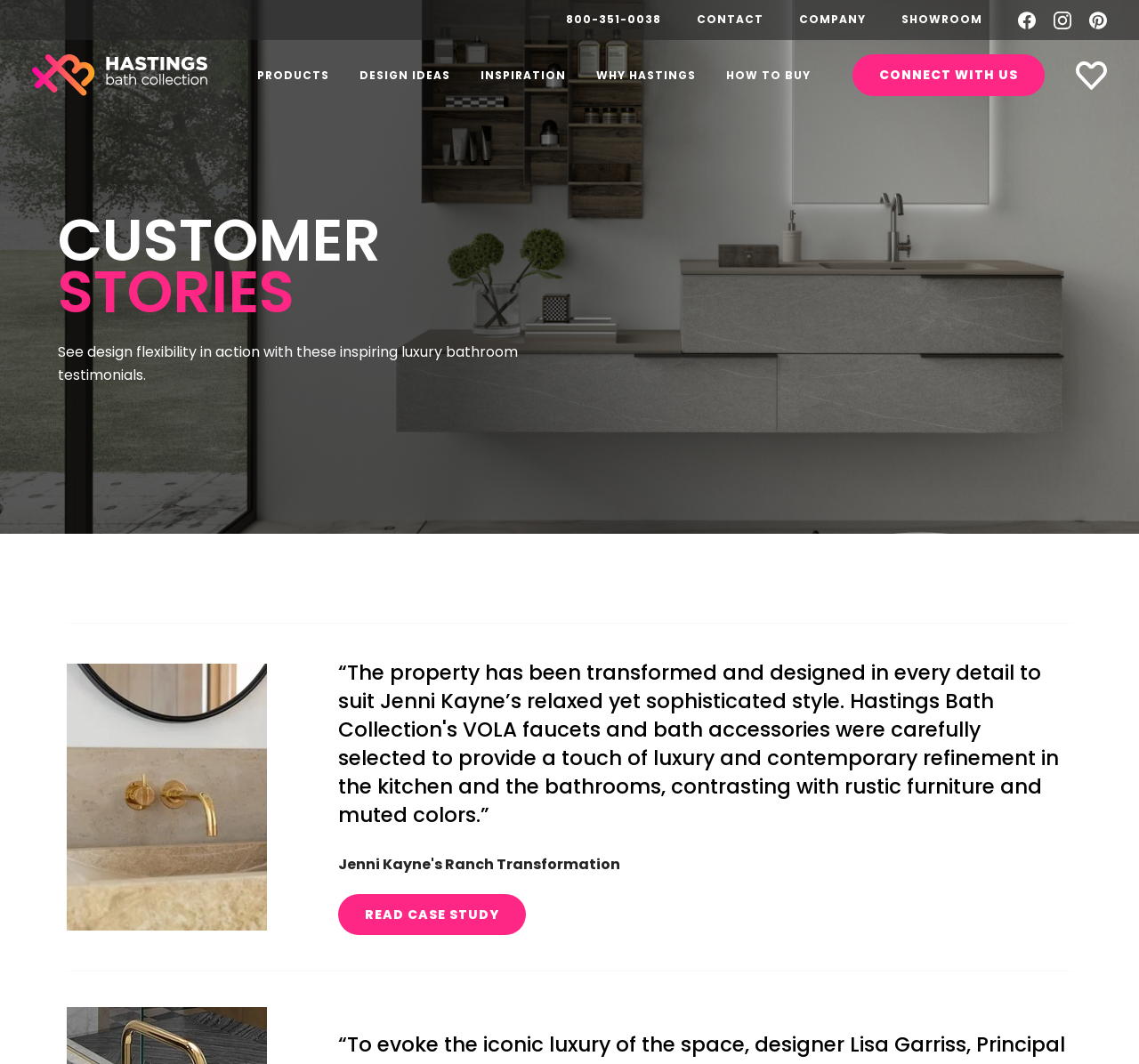Find the bounding box coordinates of the area that needs to be clicked in order to achieve the following instruction: "Search for something". The coordinates should be specified as four float numbers between 0 and 1, i.e., [left, top, right, bottom].

None